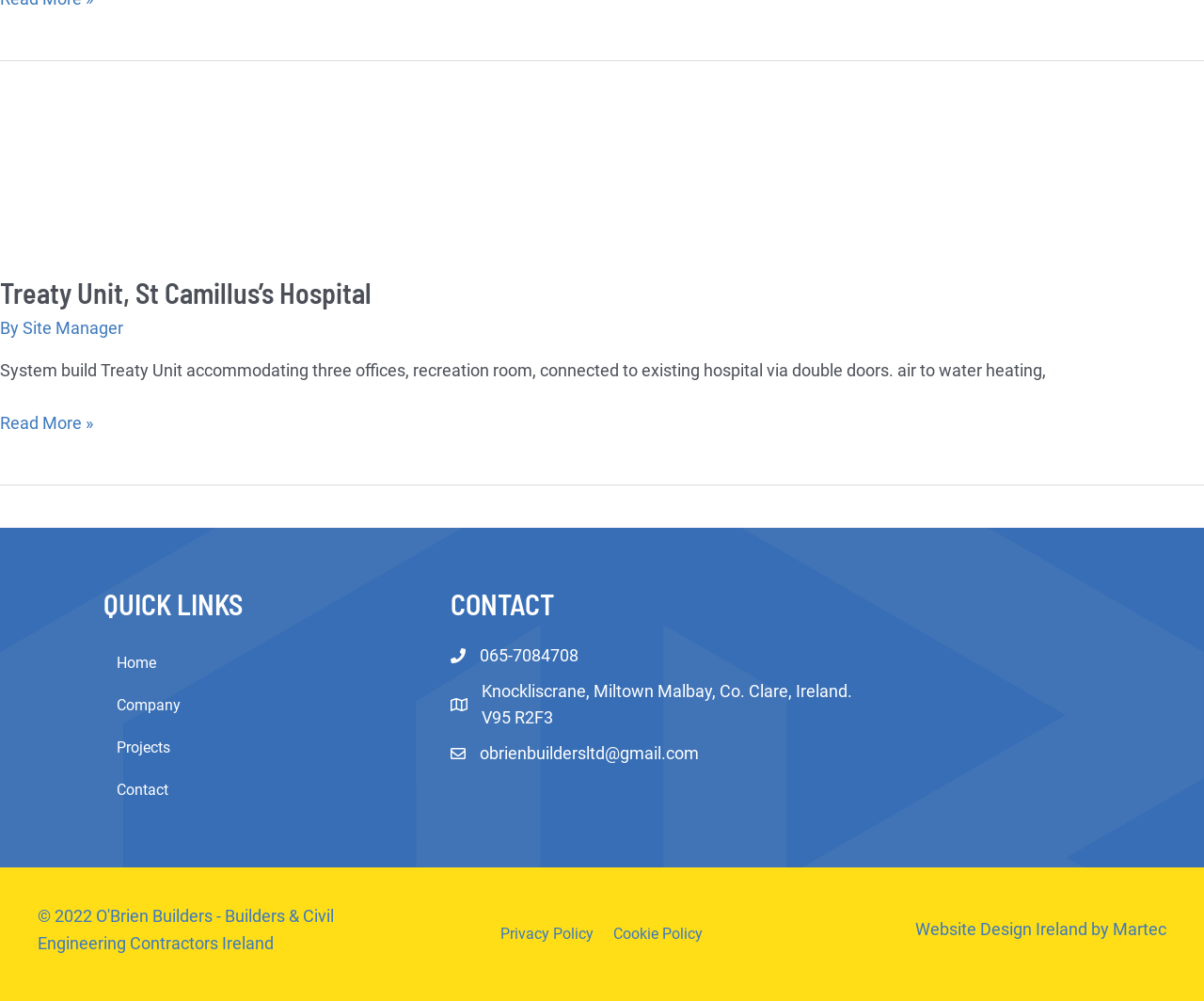Answer the following inquiry with a single word or phrase:
What is the phone number mentioned?

065-7084708